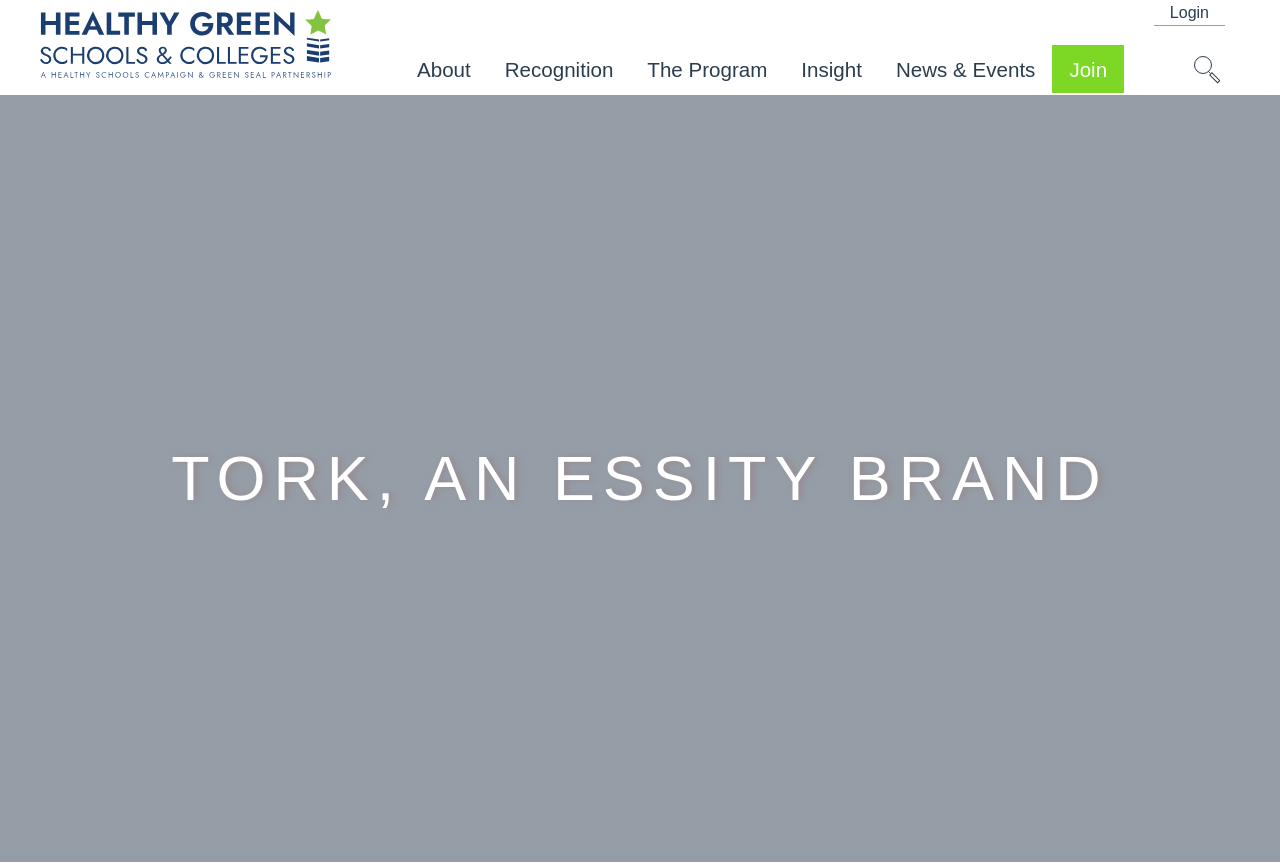Provide a short answer using a single word or phrase for the following question: 
What is the brand name of Healthy Green Schools & Colleges?

Tork